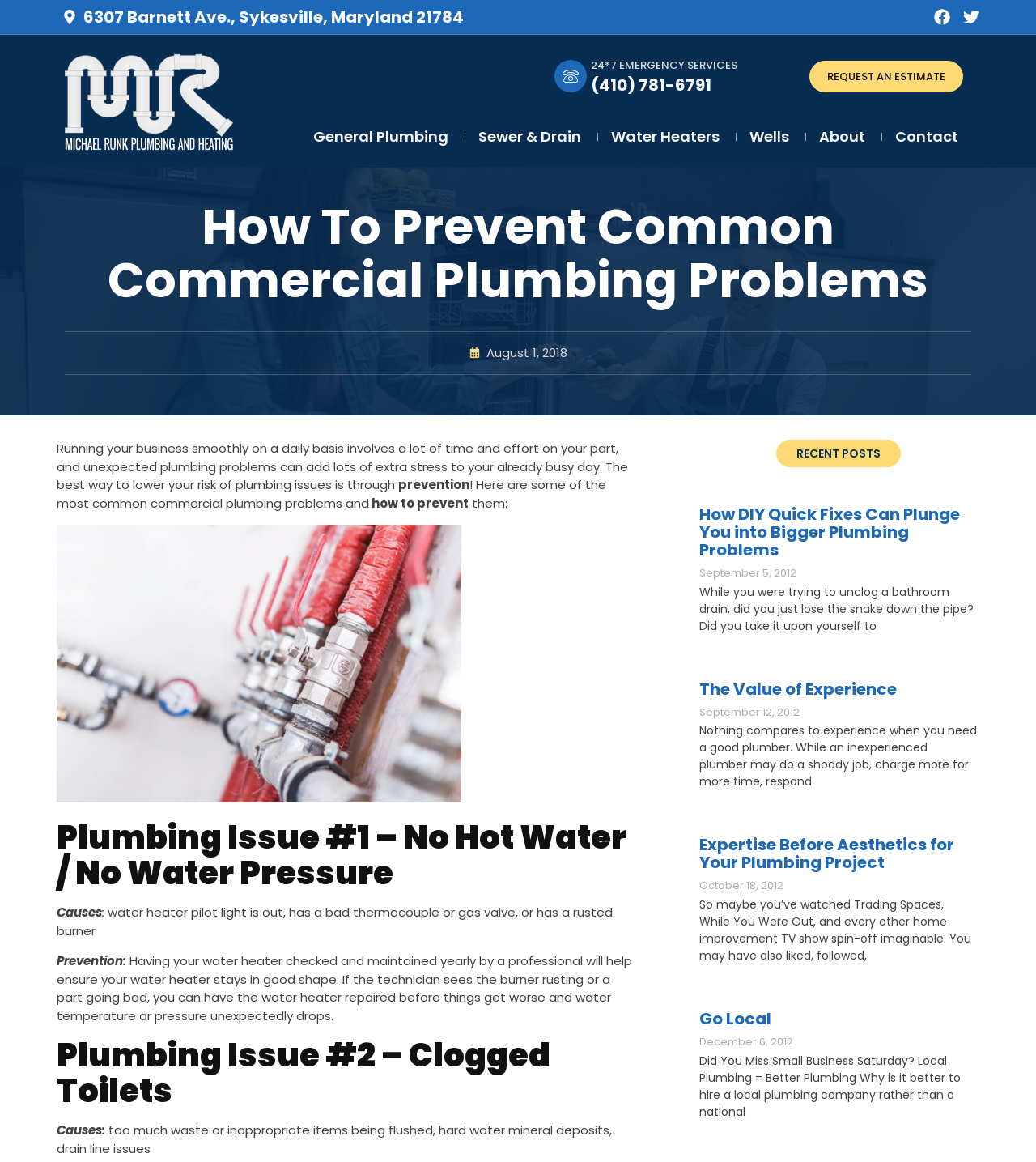Can you show the bounding box coordinates of the region to click on to complete the task described in the instruction: "Call the emergency services number"?

[0.57, 0.063, 0.686, 0.083]